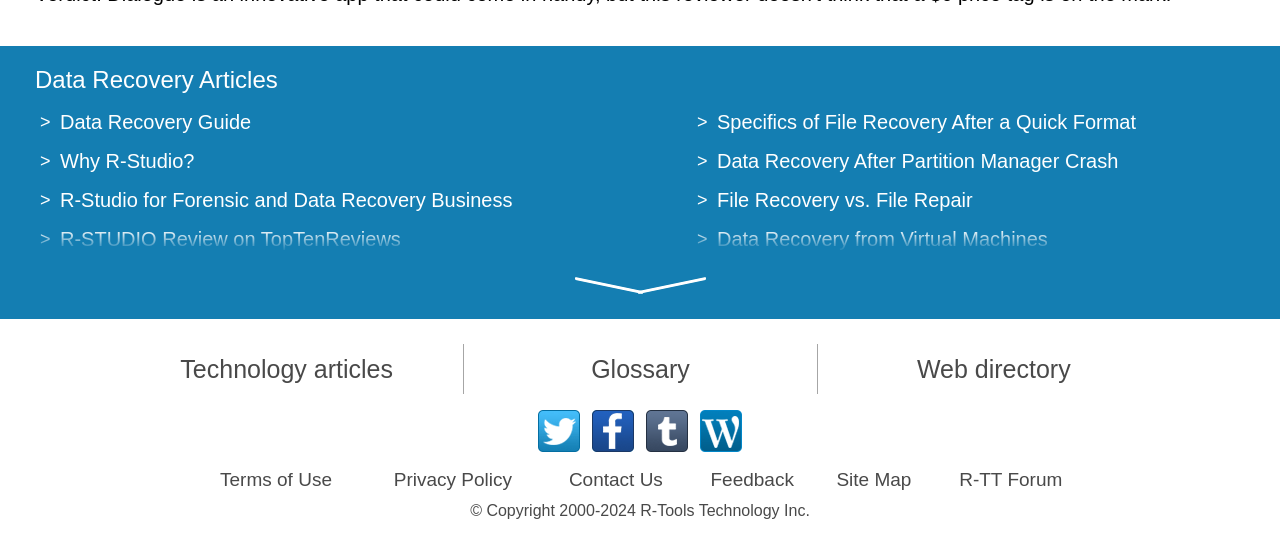How many categories of articles are present on the webpage?
Can you give a detailed and elaborate answer to the question?

There are three categories of articles present on the webpage, which are Data Recovery Articles, Technology articles, and Glossary, located at the top and middle of the webpage.